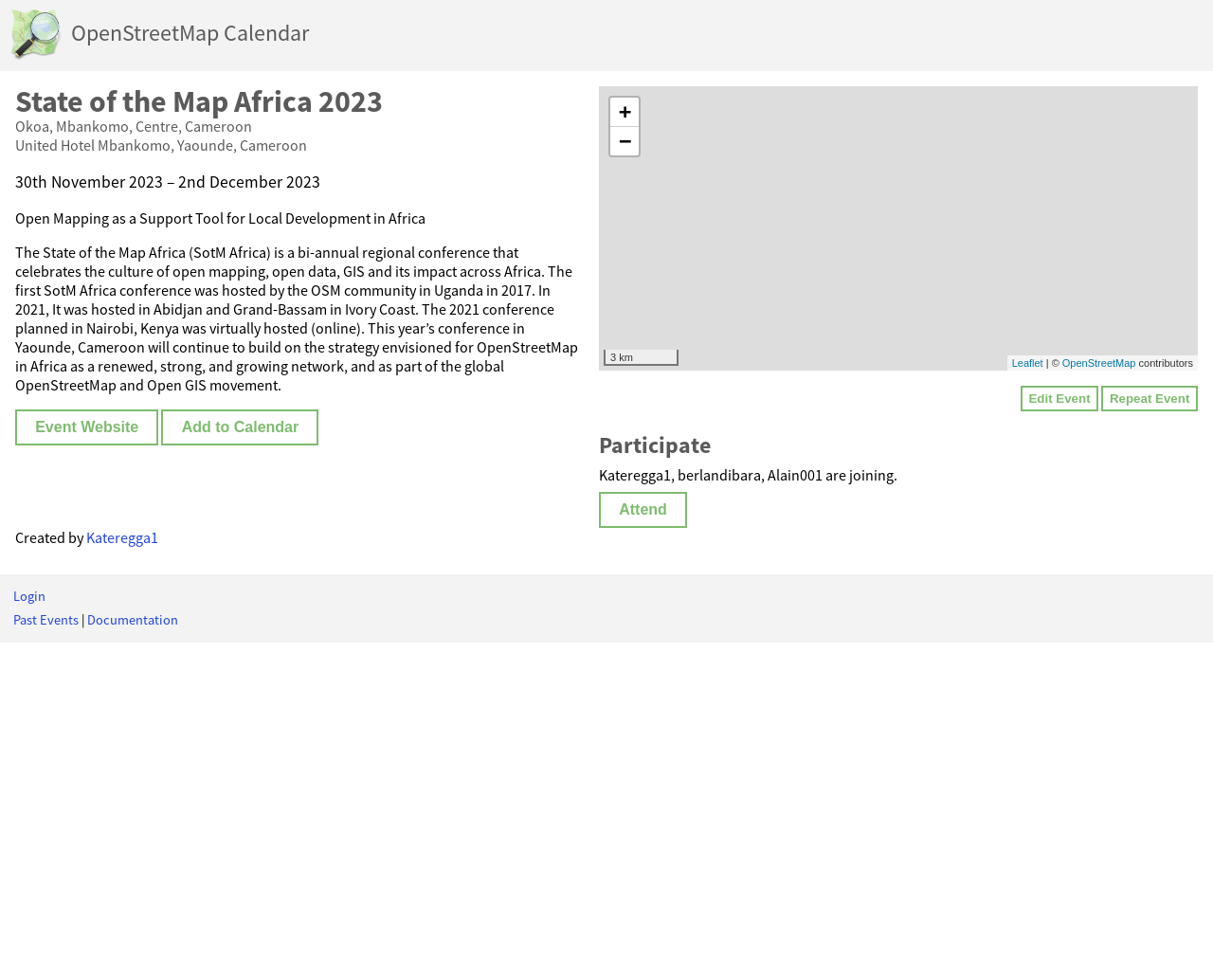Determine the bounding box coordinates for the HTML element described here: "Edit Event".

[0.841, 0.394, 0.906, 0.42]